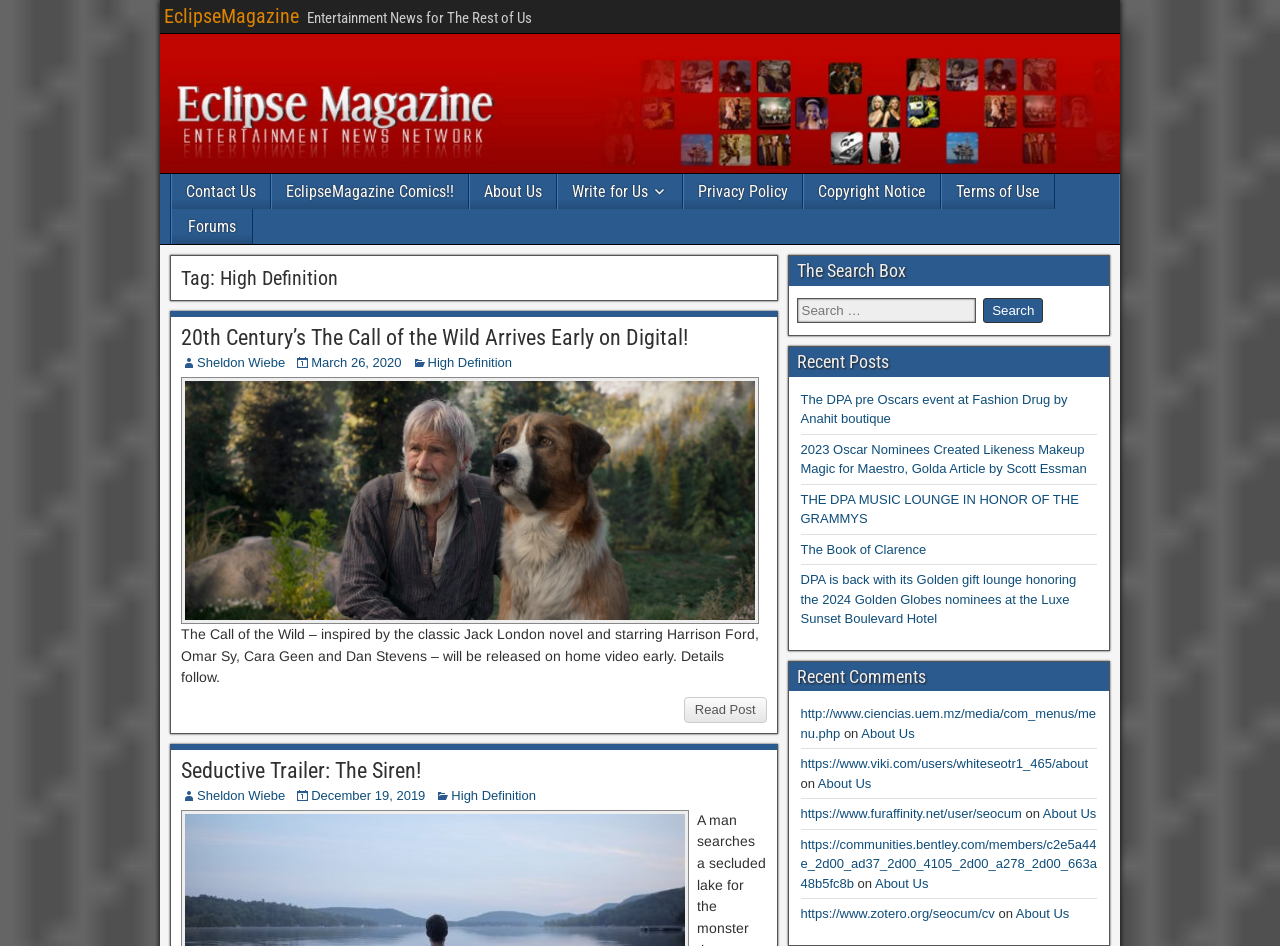Please provide a comprehensive response to the question based on the details in the image: What is the purpose of the search box?

The search box is located in the section with the heading 'The Search Box' and has a button labeled 'Search', indicating that its purpose is to allow users to search the website.